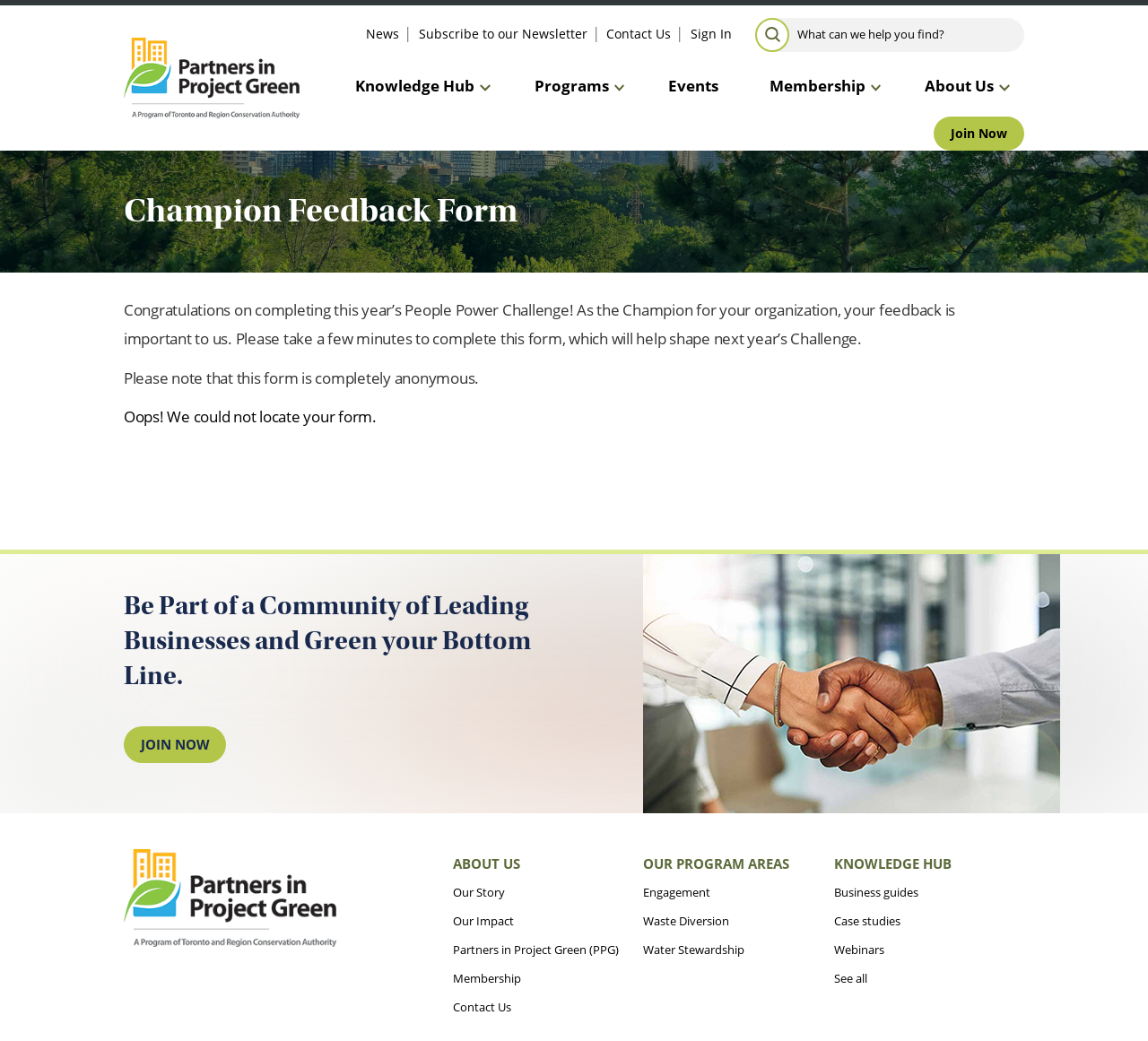What is the call-to-action button text in the search bar?
Use the image to give a comprehensive and detailed response to the question.

The search bar is located at the top-right corner of the webpage, and it has a call-to-action button with the text 'SEARCH'.